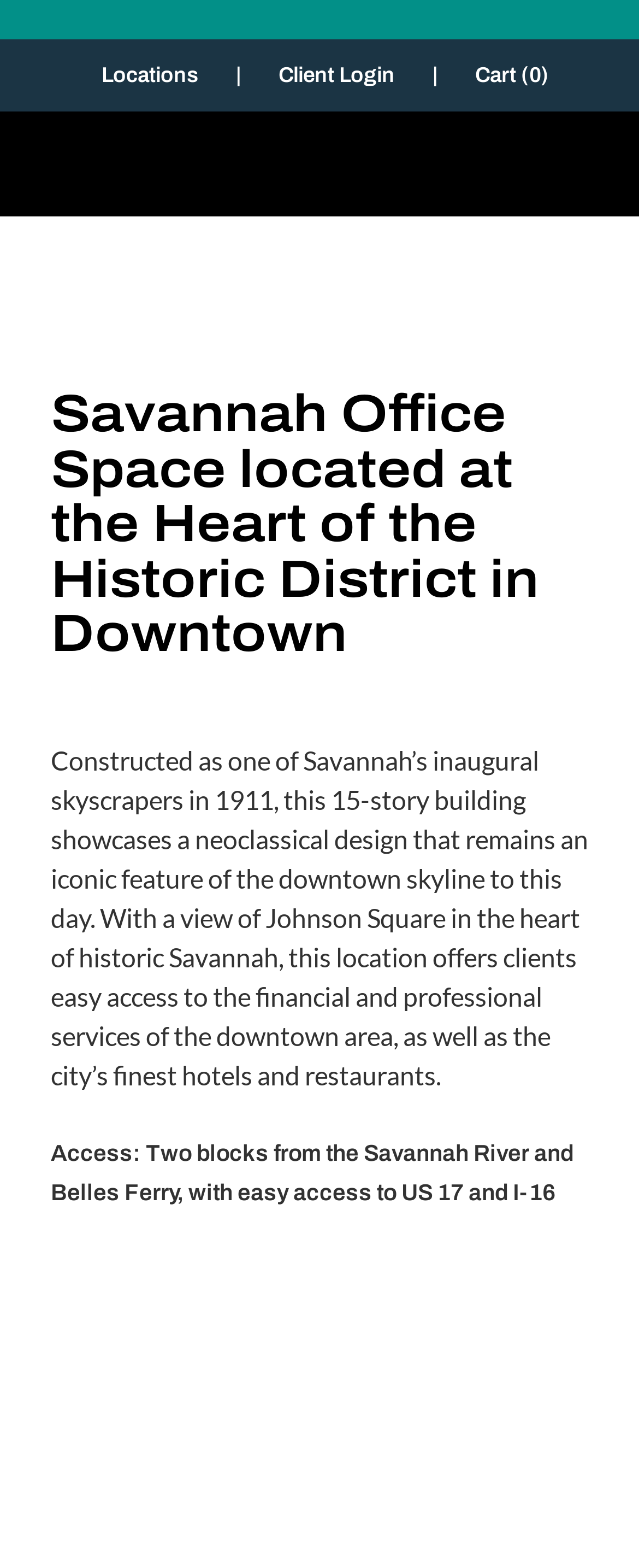What is the price of a private office?
Respond with a short answer, either a single word or a phrase, based on the image.

$149/mo